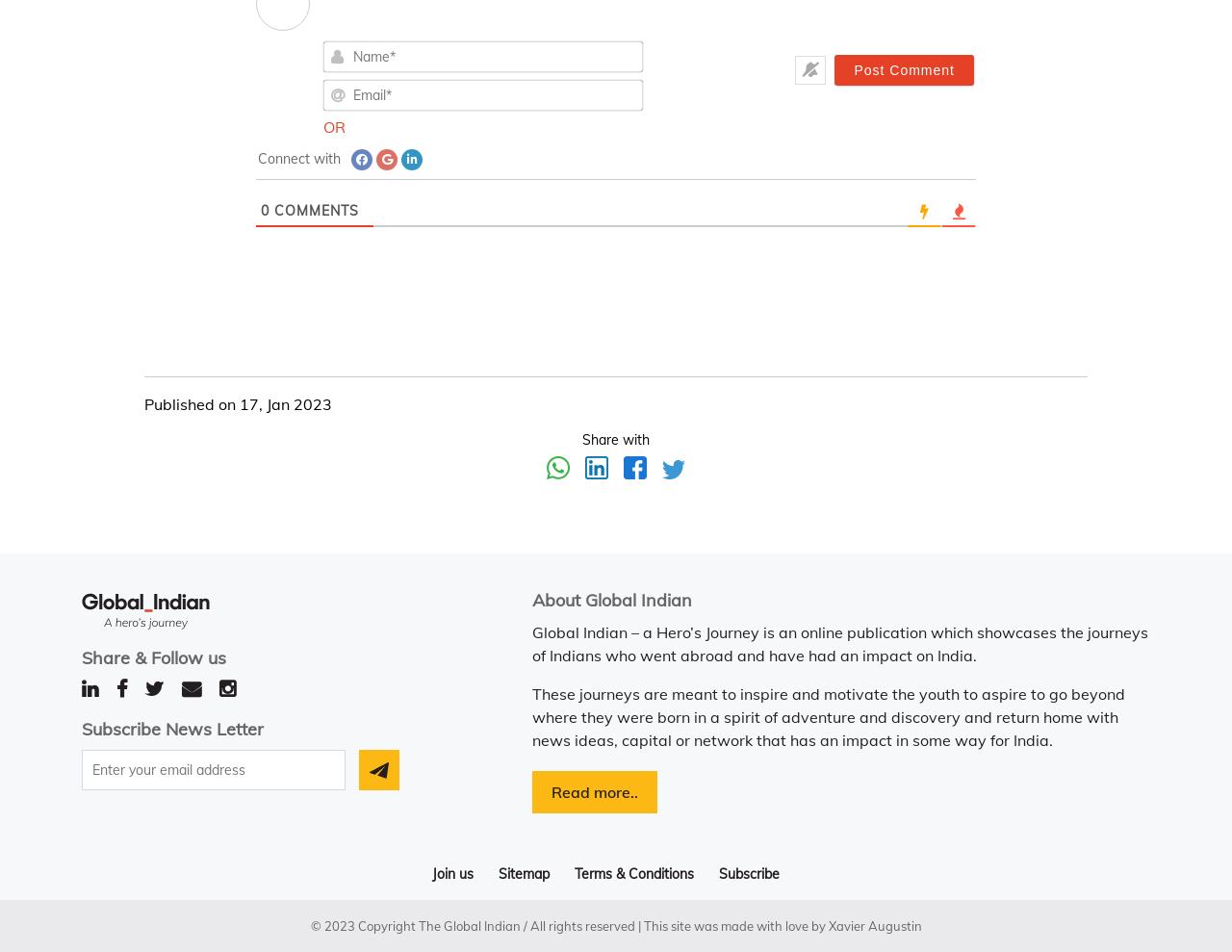Find the bounding box coordinates of the clickable area required to complete the following action: "Subscribe to the newsletter".

[0.291, 0.788, 0.324, 0.83]